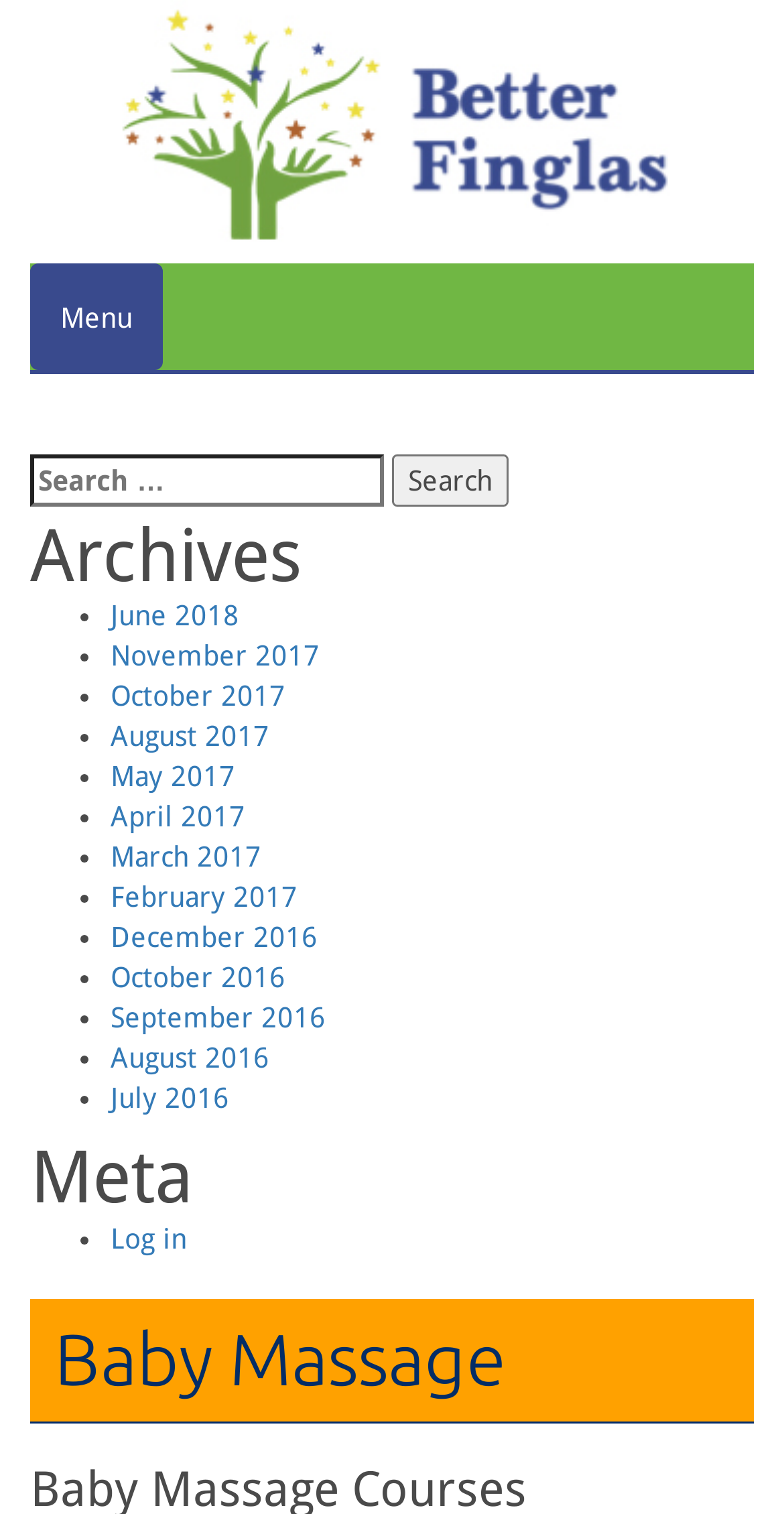Please determine the bounding box coordinates of the clickable area required to carry out the following instruction: "View archives". The coordinates must be four float numbers between 0 and 1, represented as [left, top, right, bottom].

[0.038, 0.341, 0.962, 0.393]